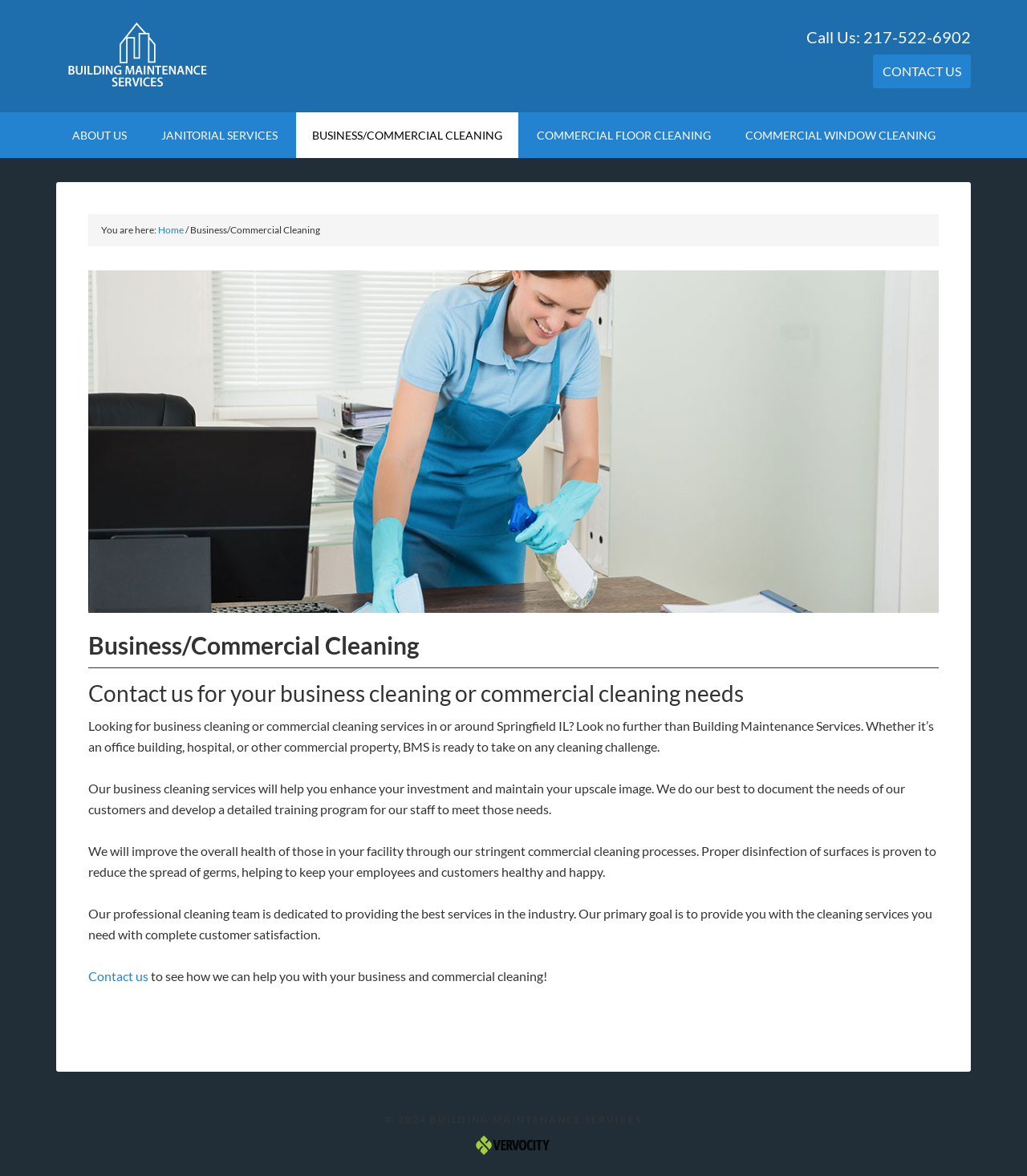Generate a thorough caption detailing the webpage content.

This webpage is about commercial cleaning and business cleaning services in Springfield, IL, offered by Building Maintenance Services. At the top, there is a link to "BUILDING MAINTENANCE SERVICES" and a heading with a phone number "Call Us: 217-522-6902" along with a link to the phone number. 

Below this, there is a navigation menu with links to "ABOUT US", "JANITORIAL SERVICES", "BUSINESS/COMMERCIAL CLEANING", "COMMERCIAL FLOOR CLEANING", and "COMMERCIAL WINDOW CLEANING". 

The main content of the page is divided into sections. The first section has a breadcrumb trail showing the current page as "Business/Commercial Cleaning". Below this, there is an image with the title "Commercial Cleaning - Springfield, IL". 

The main article section has a heading "Business/Commercial Cleaning" followed by a subheading "Contact us for your business cleaning or commercial cleaning needs". There are three paragraphs of text describing the business cleaning services offered by Building Maintenance Services, including their ability to enhance the investment and maintain an upscale image, improve the overall health of those in the facility, and provide professional cleaning services with complete customer satisfaction. 

There is a call-to-action link "Contact us" to inquire about their services. At the bottom of the page, there is a copyright notice "© 2024 BUILDING MAINTENANCE SERVICES" and a link to the website developer "Site Developed by Vervocity" along with a small image.